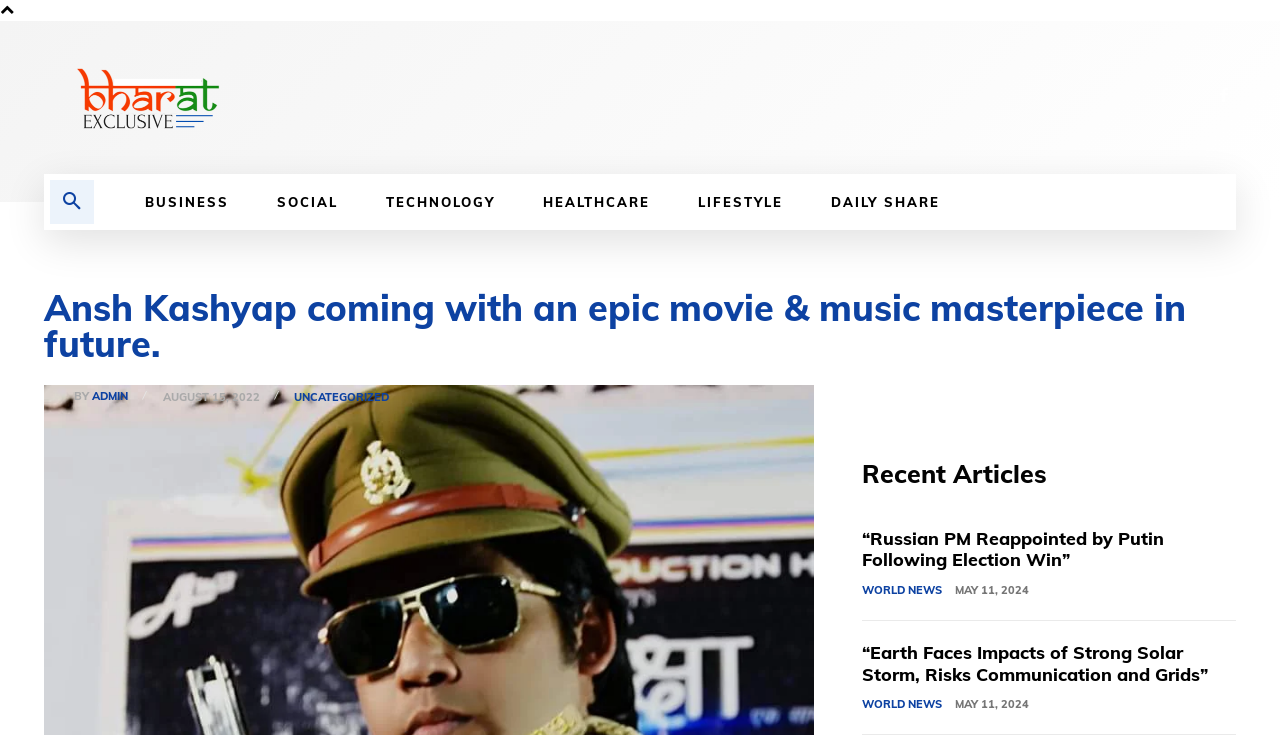Determine the bounding box coordinates for the HTML element mentioned in the following description: "WordPress". The coordinates should be a list of four floats ranging from 0 to 1, represented as [left, top, right, bottom].

None